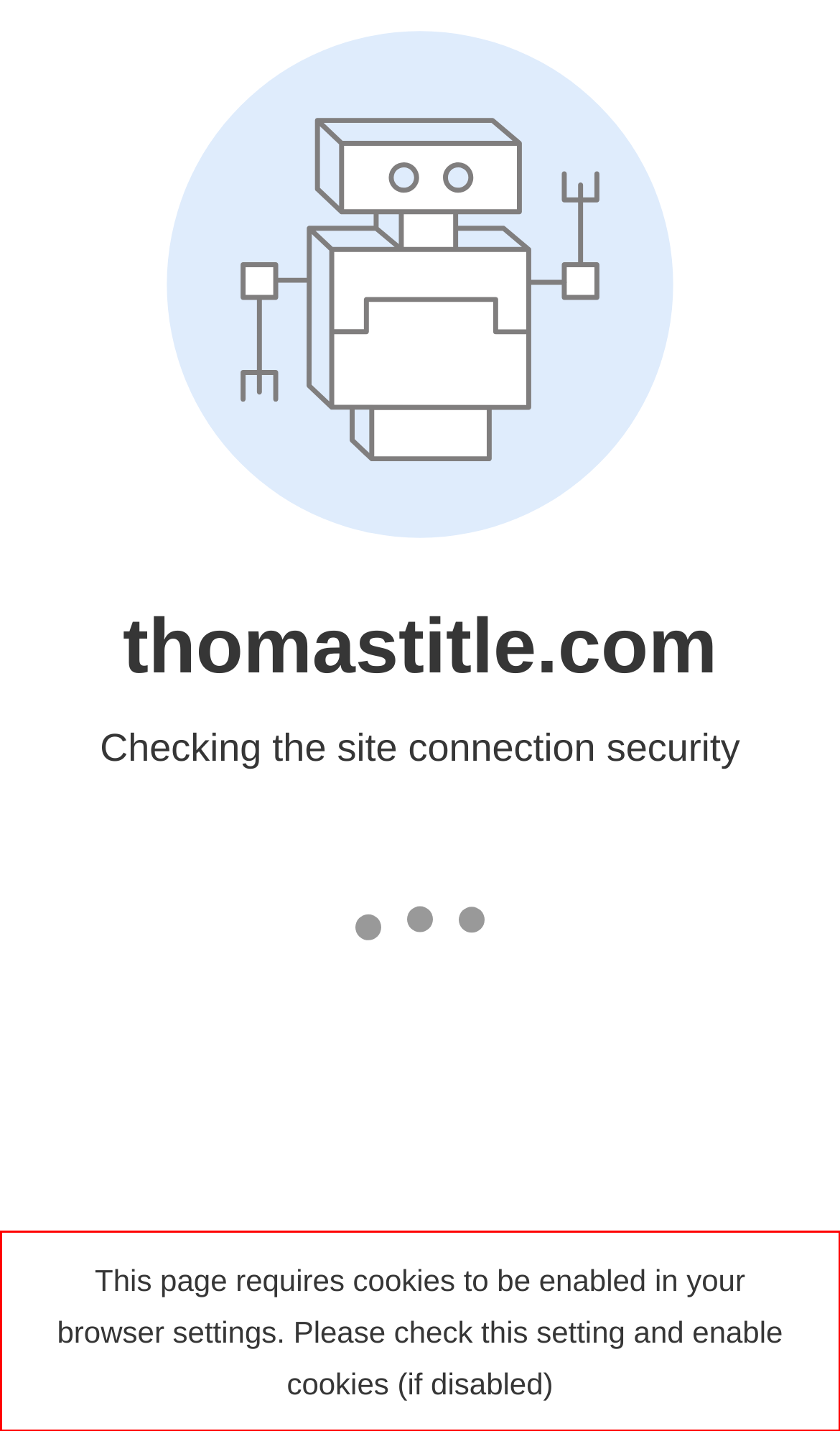Identify the text inside the red bounding box in the provided webpage screenshot and transcribe it.

This page requires cookies to be enabled in your browser settings. Please check this setting and enable cookies (if disabled)